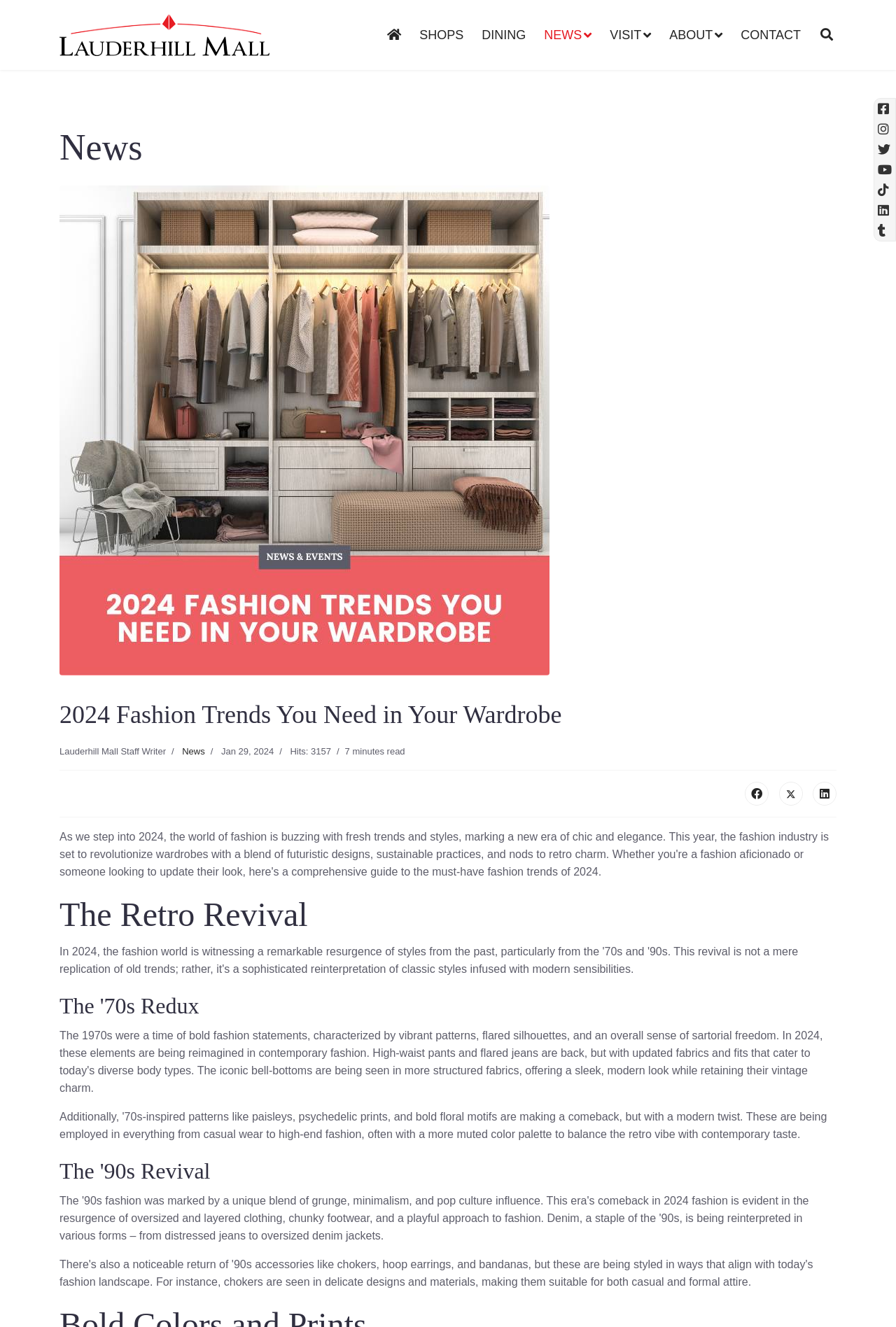Identify the bounding box coordinates of the element that should be clicked to fulfill this task: "Click on Lauderhill Mall". The coordinates should be provided as four float numbers between 0 and 1, i.e., [left, top, right, bottom].

[0.066, 0.011, 0.301, 0.042]